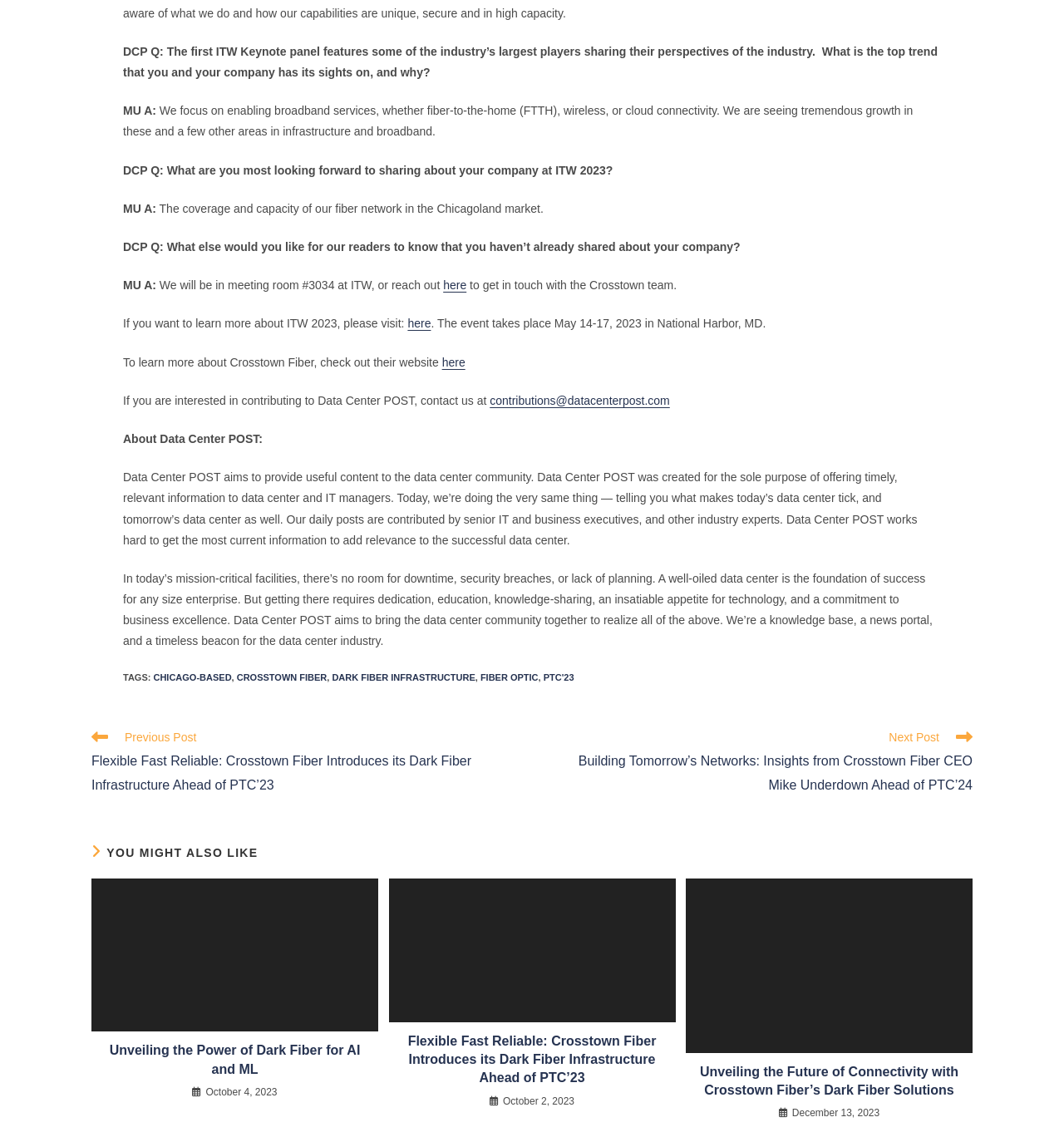Use a single word or phrase to answer this question: 
What is the event mentioned in the article?

ITW 2023